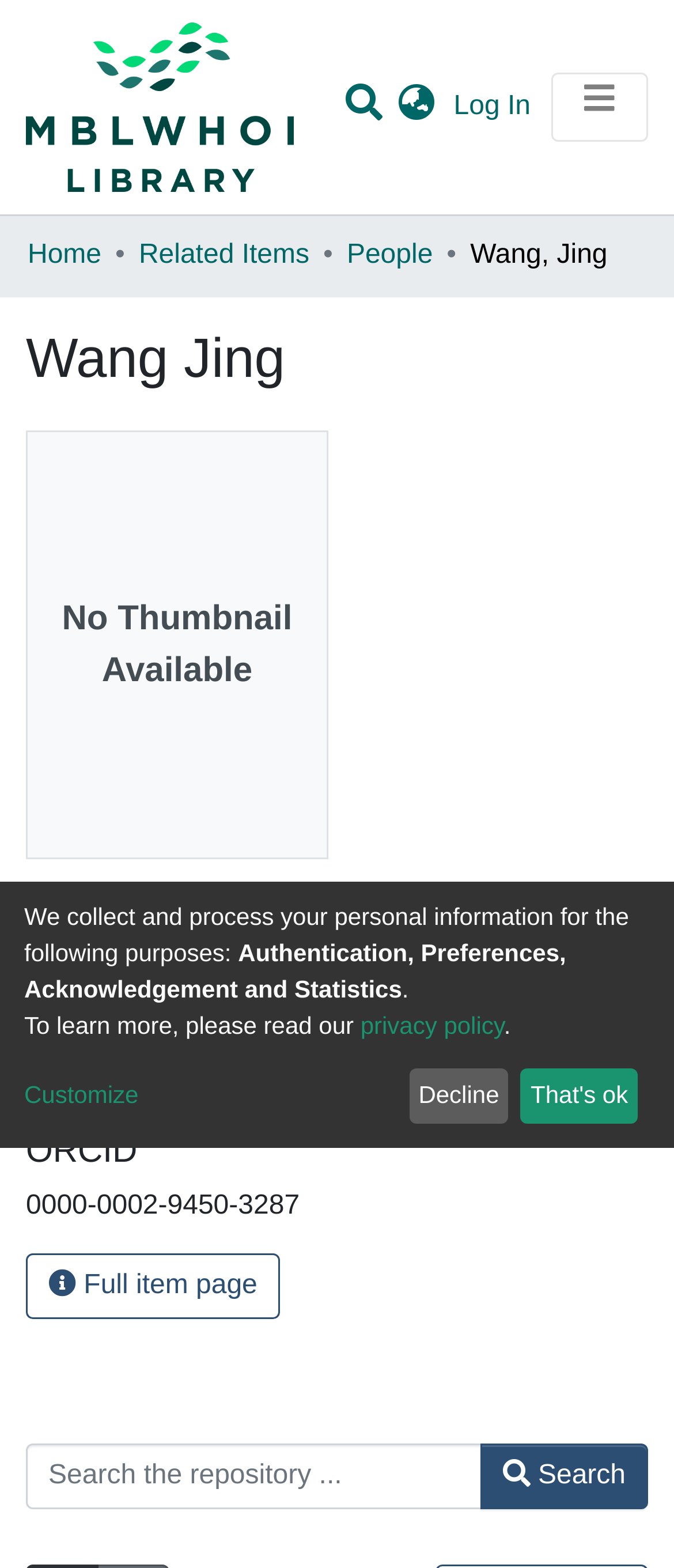What is the purpose of the search bar?
Provide a short answer using one word or a brief phrase based on the image.

Search the repository